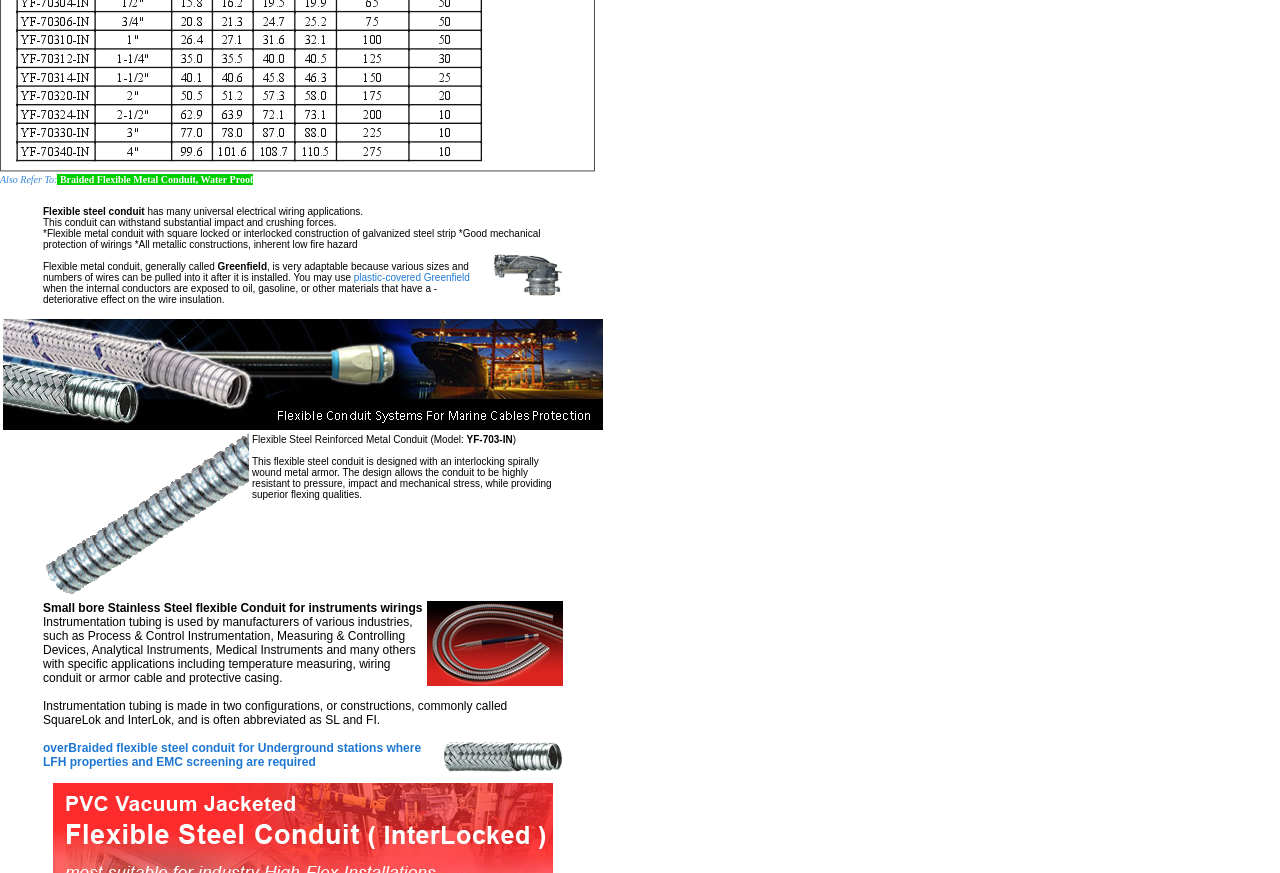Please find the bounding box coordinates in the format (top-left x, top-left y, bottom-right x, bottom-right y) for the given element description. Ensure the coordinates are floating point numbers between 0 and 1. Description: plastic-covered Greenfield

[0.276, 0.312, 0.367, 0.324]